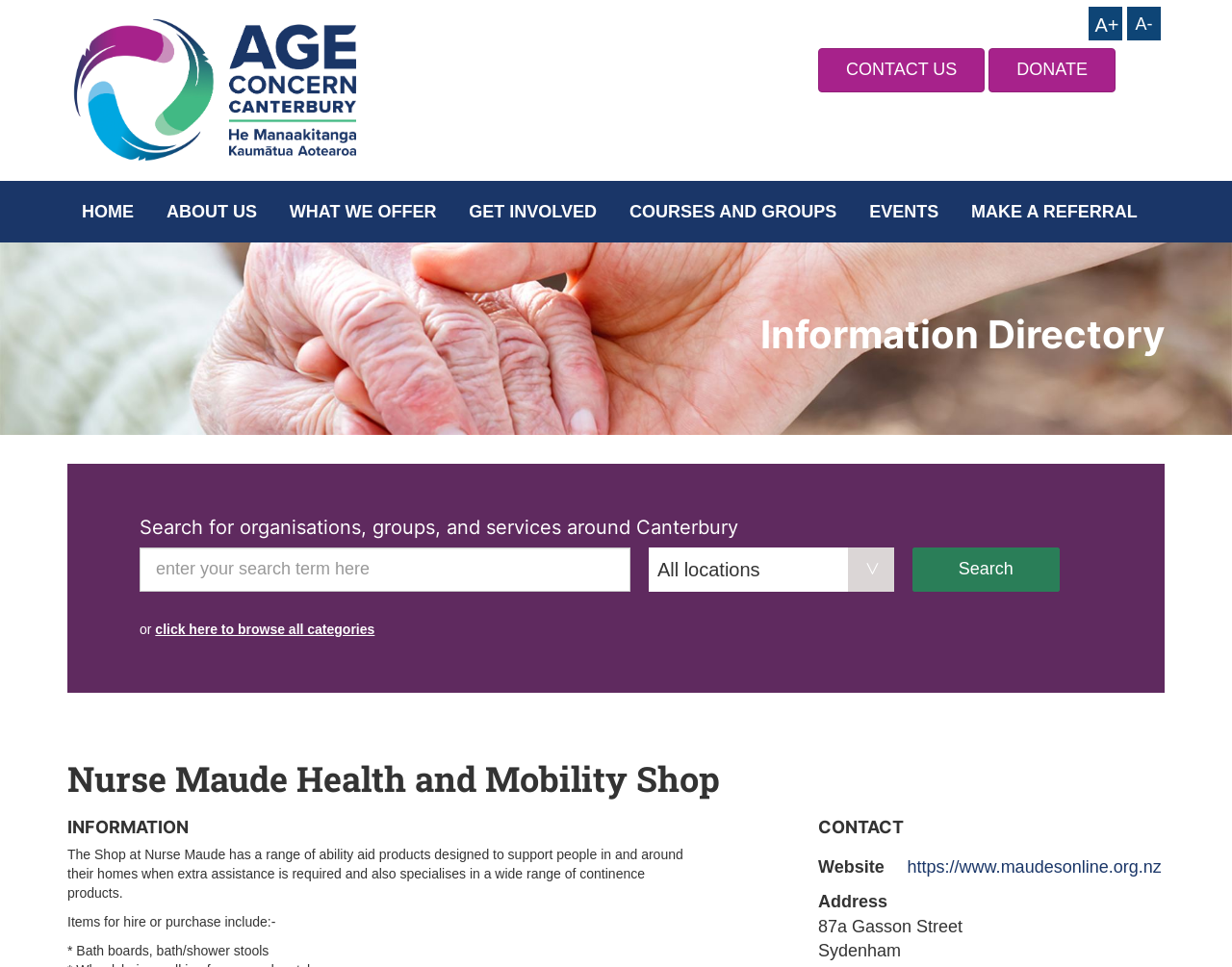Pinpoint the bounding box coordinates of the element that must be clicked to accomplish the following instruction: "Click the CONTACT US link". The coordinates should be in the format of four float numbers between 0 and 1, i.e., [left, top, right, bottom].

[0.664, 0.05, 0.799, 0.096]